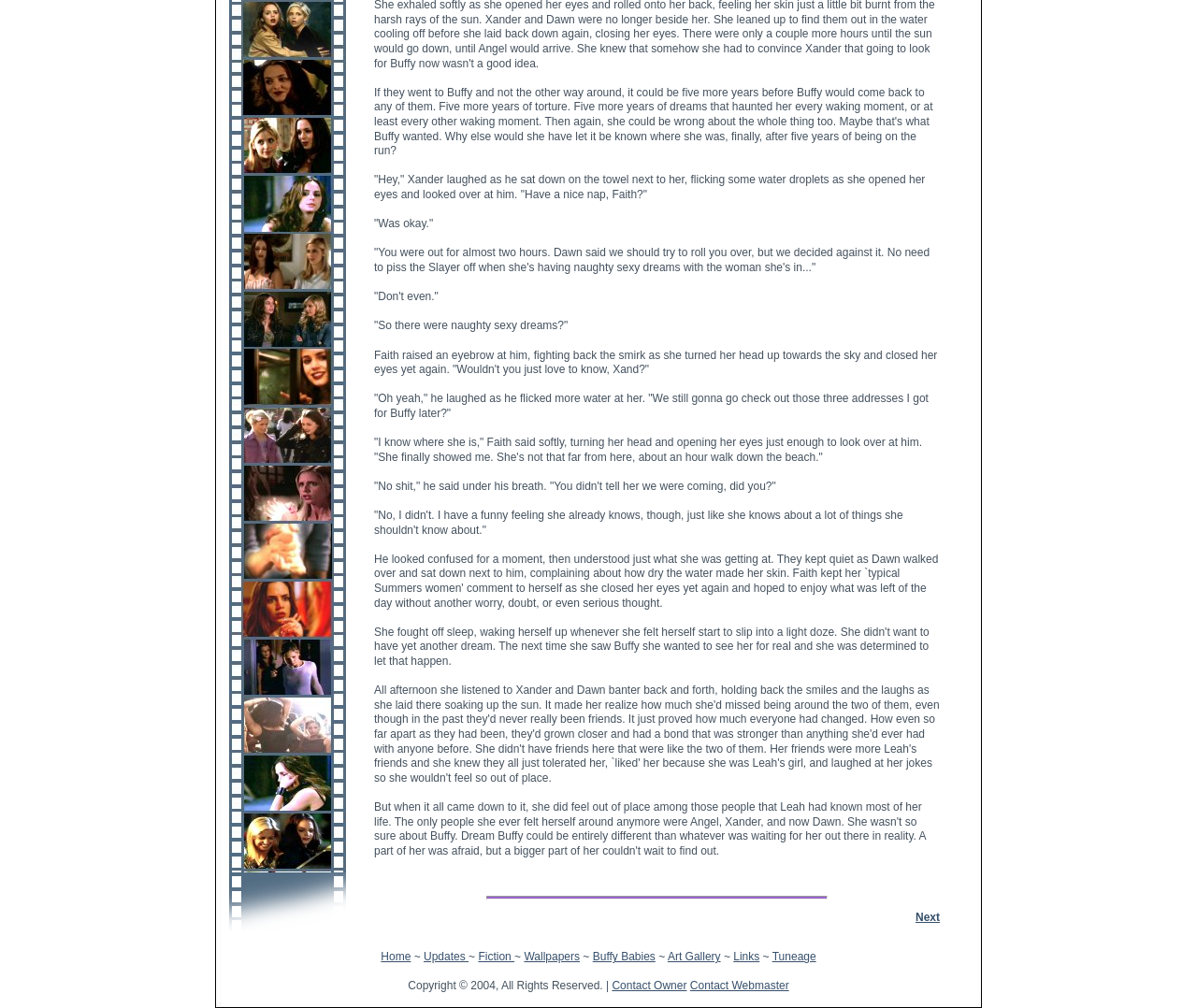What is the purpose of the 'Next' link?
Kindly offer a comprehensive and detailed response to the question.

The 'Next' link is likely to take the user to the next page of the story or fiction, as it is located at the bottom of the page and is a common navigation element in online stories.